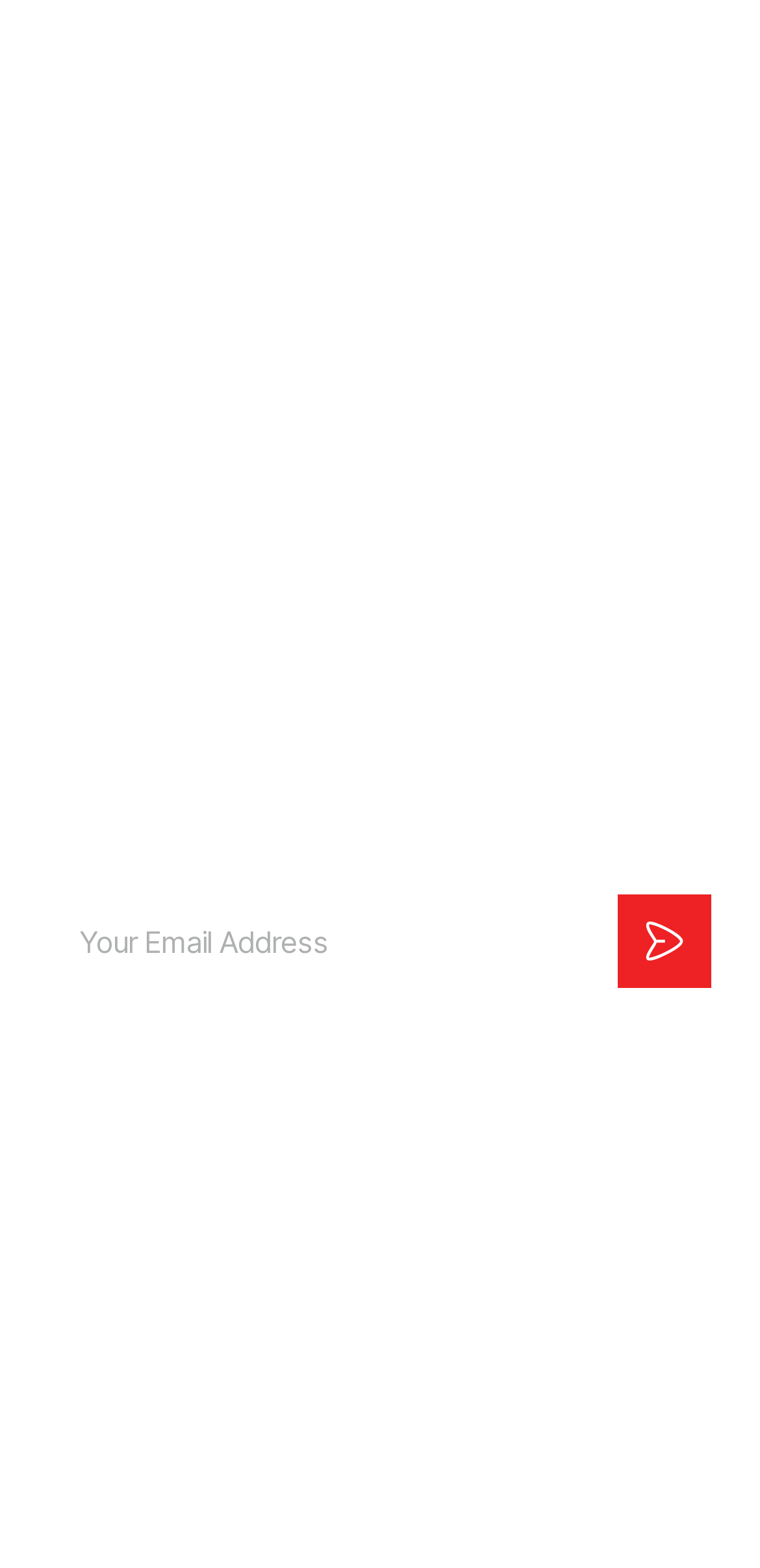Identify the bounding box coordinates of the area you need to click to perform the following instruction: "View classifieds".

[0.063, 0.26, 0.255, 0.288]